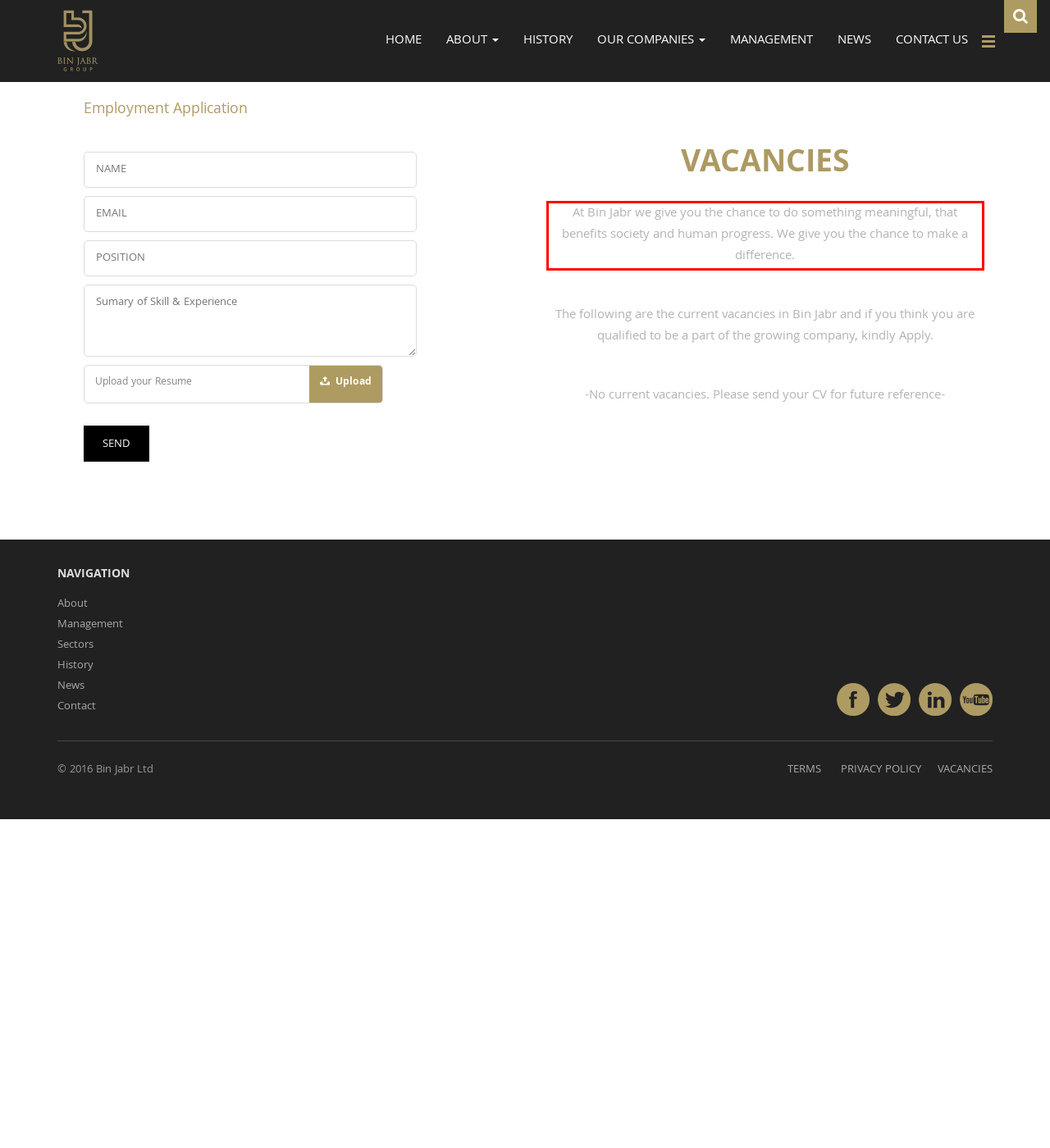Identify the text inside the red bounding box on the provided webpage screenshot by performing OCR.

At Bin Jabr we give you the chance to do something meaningful, that benefits society and human progress. We give you the chance to make a difference.